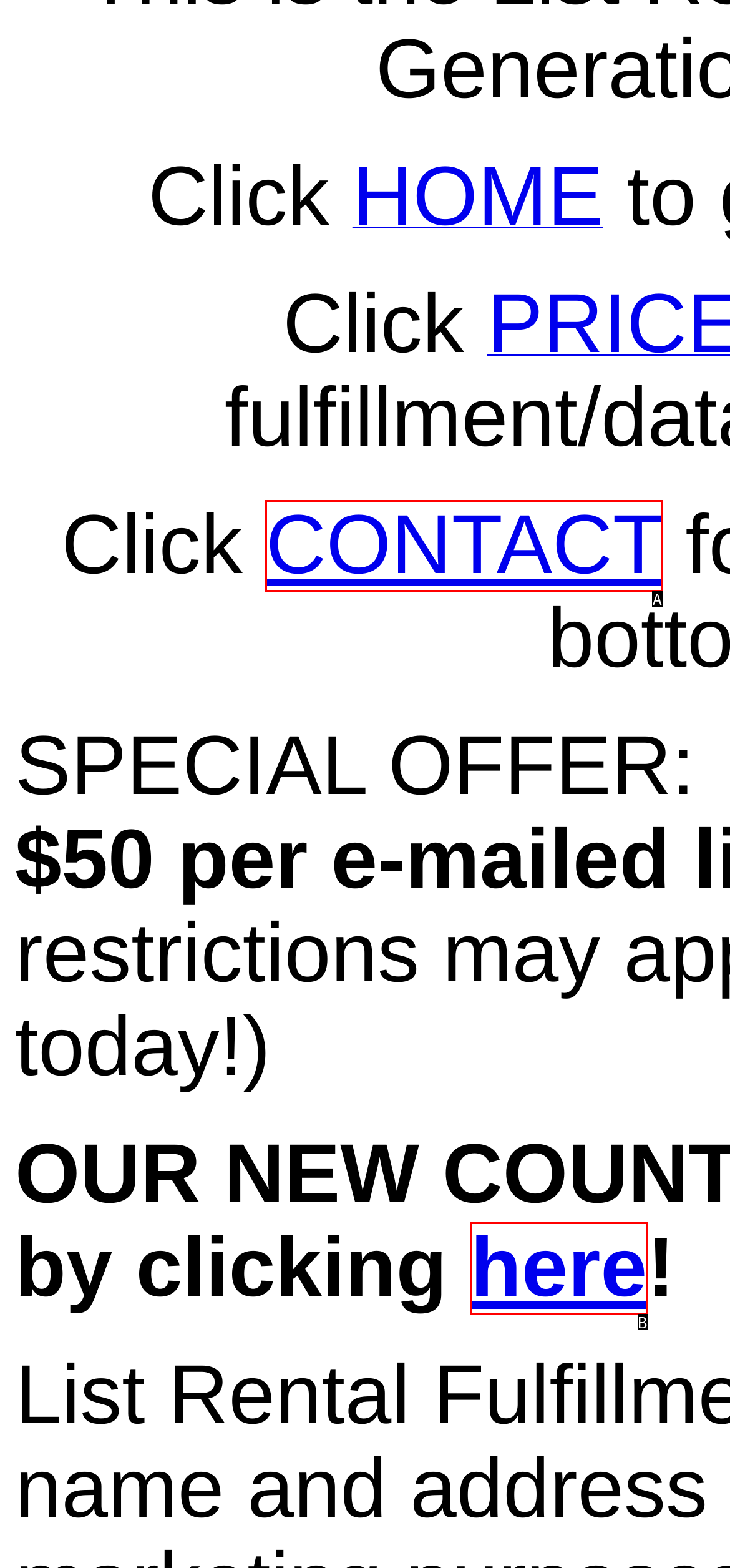Given the element description: here
Pick the letter of the correct option from the list.

B